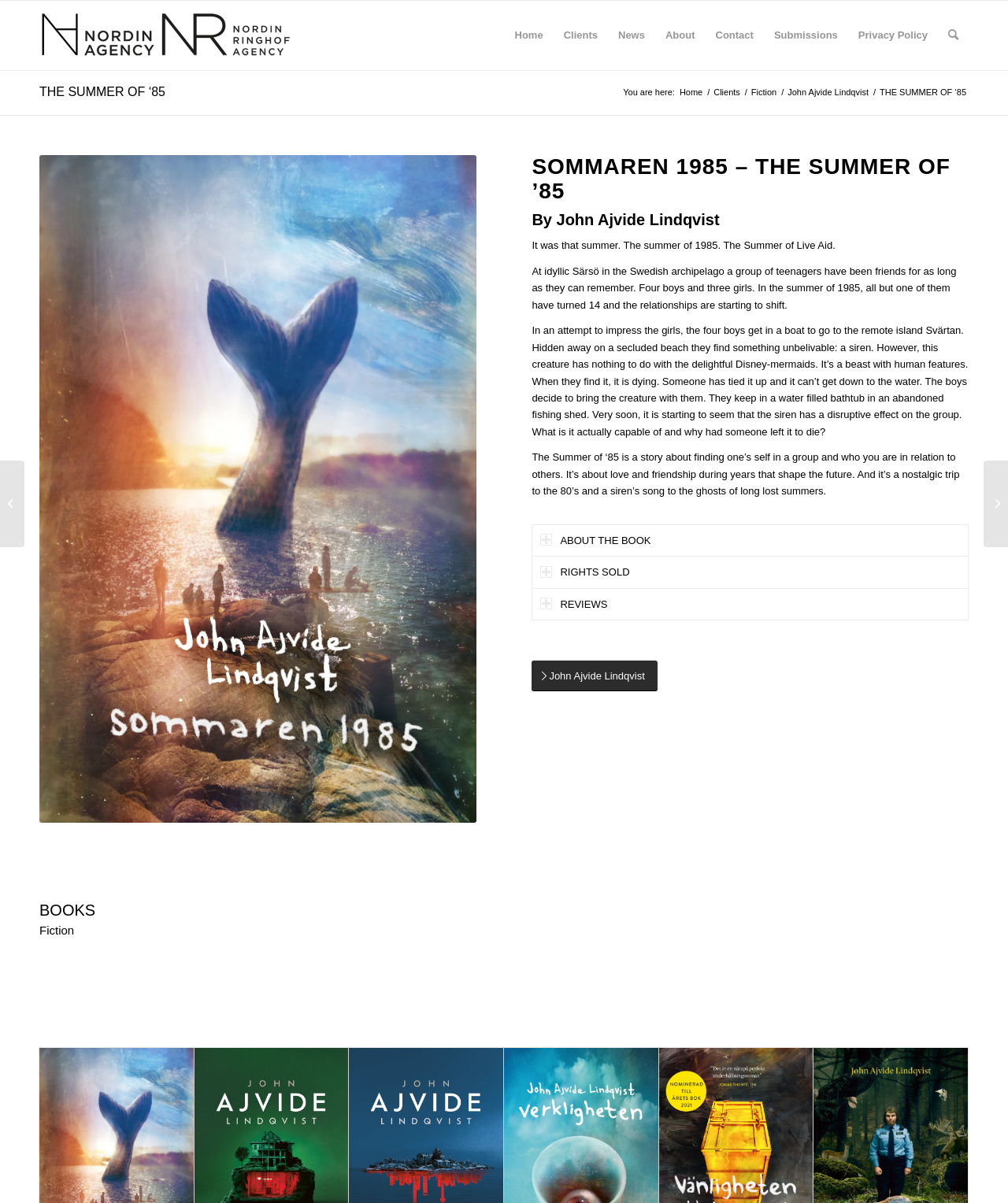Specify the bounding box coordinates (top-left x, top-left y, bottom-right x, bottom-right y) of the UI element in the screenshot that matches this description: DELIVER US FROM EVIL

[0.0, 0.383, 0.024, 0.455]